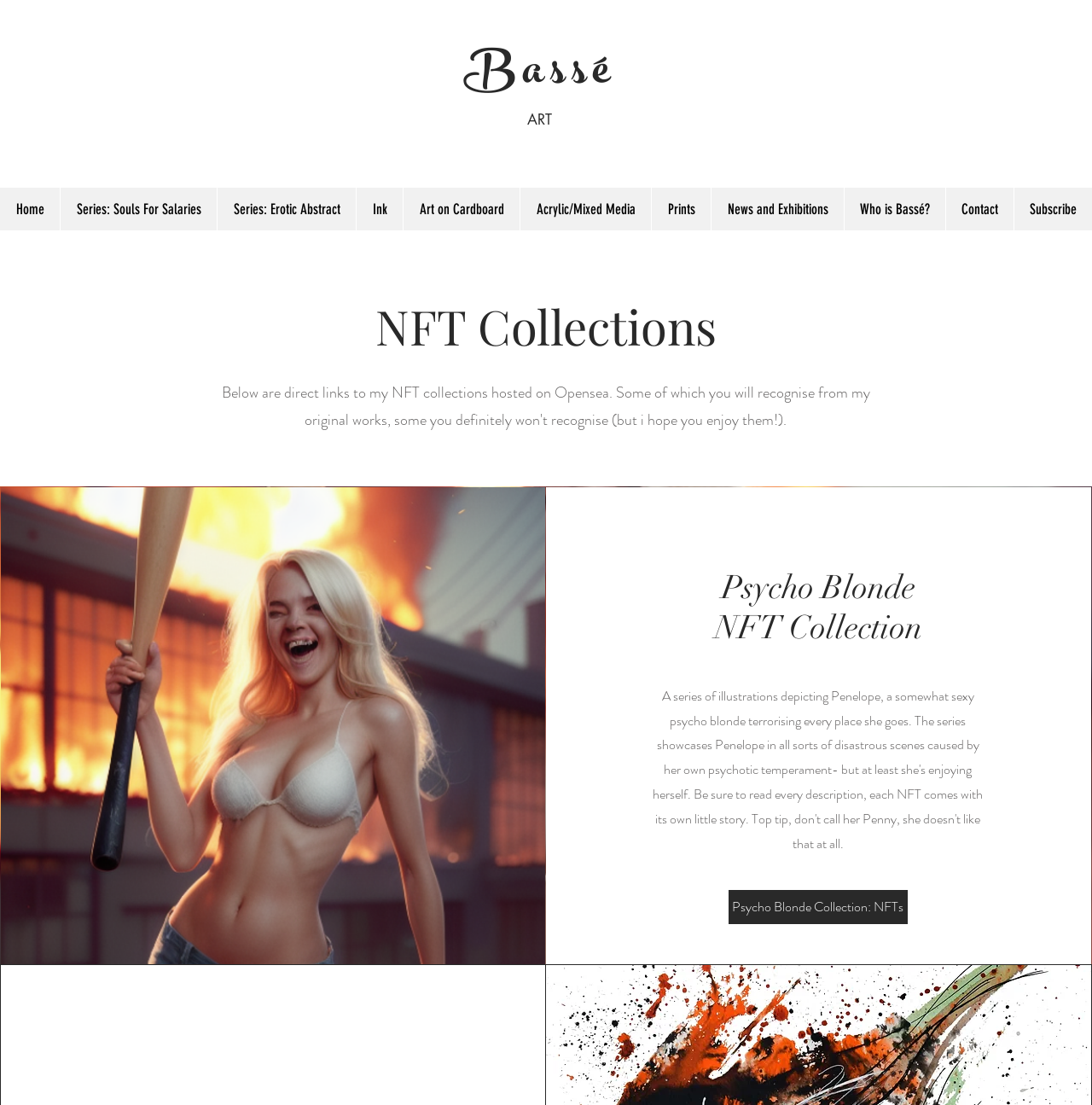What type of art is featured on the webpage?
Please provide a single word or phrase as your answer based on the image.

NFT Collections